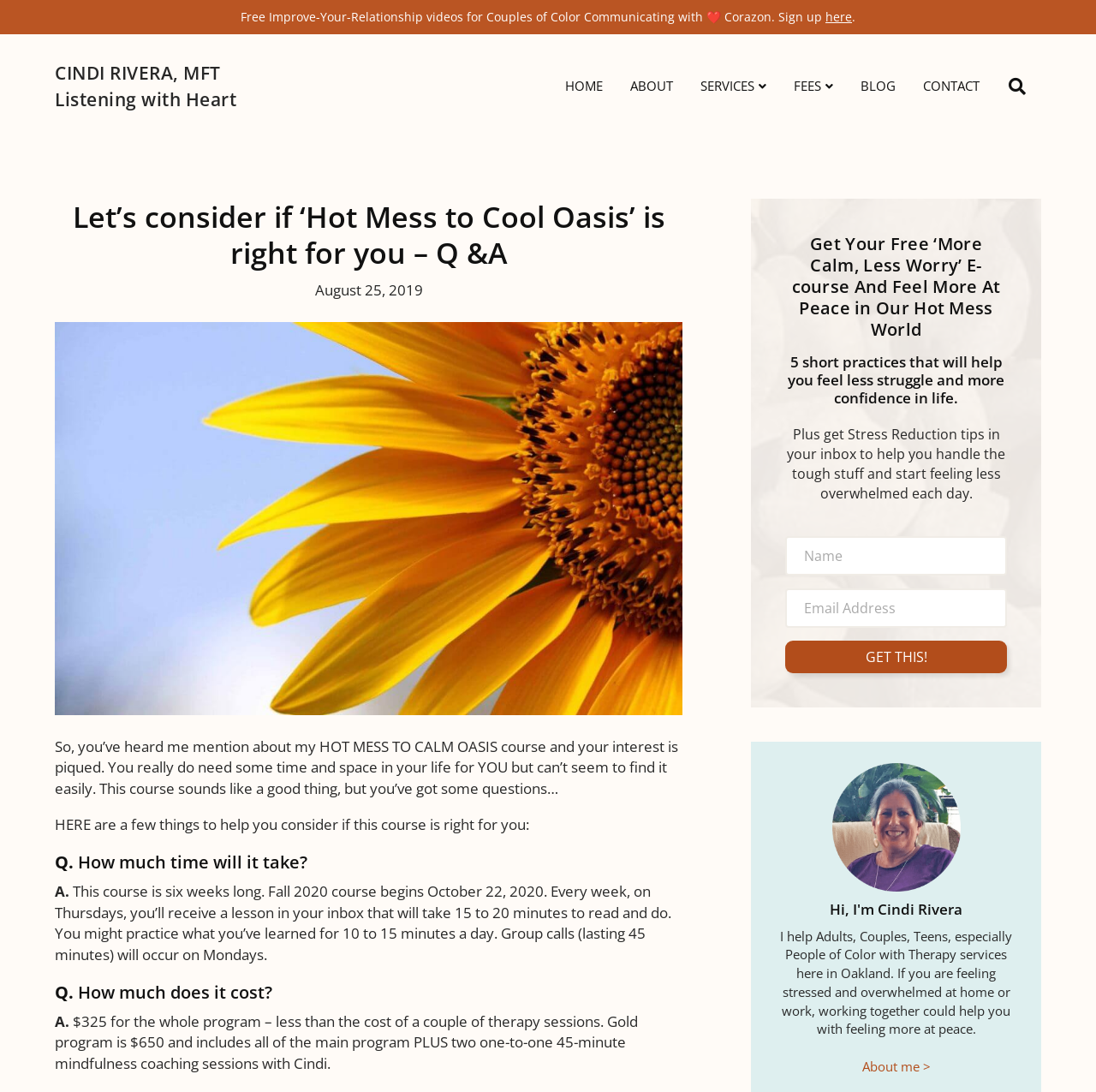Answer succinctly with a single word or phrase:
What is the cost of the 'Hot Mess to Cool Oasis' program?

$325